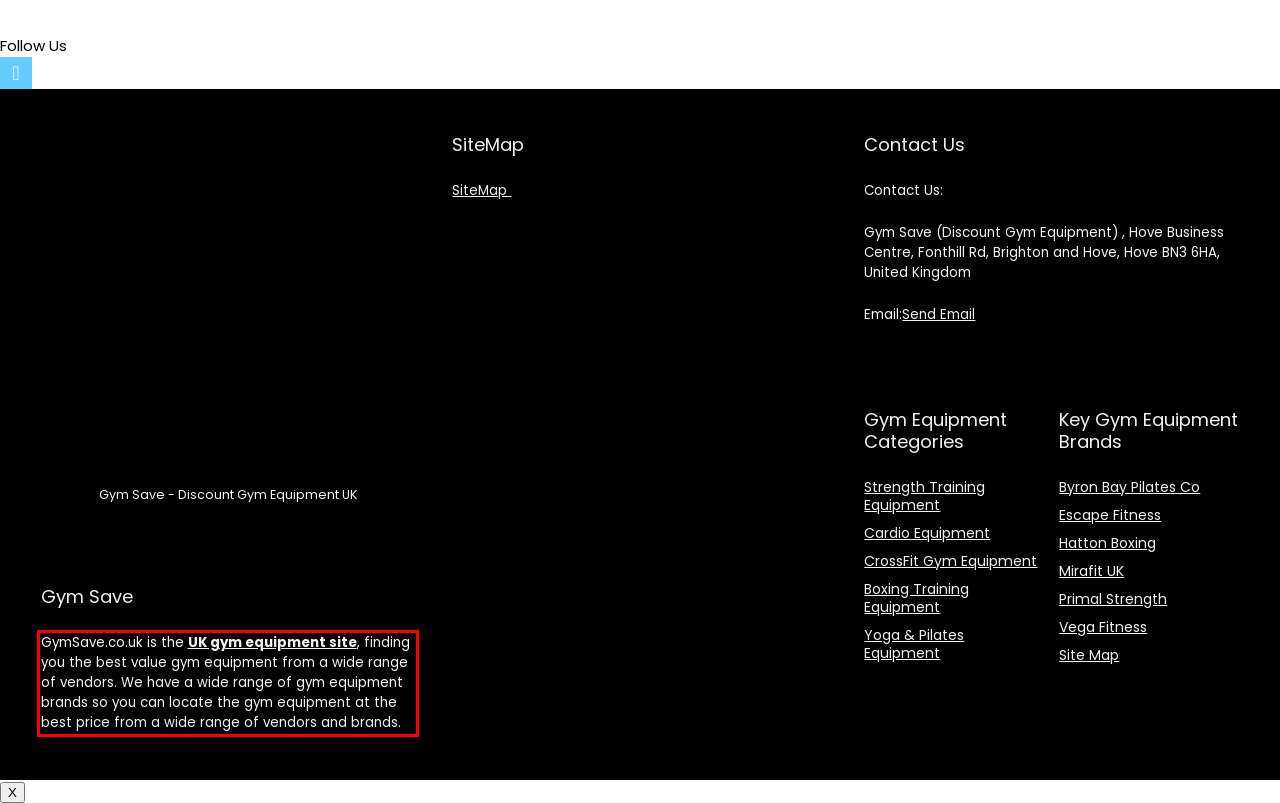Locate the red bounding box in the provided webpage screenshot and use OCR to determine the text content inside it.

GymSave.co.uk is the UK gym equipment site, finding you the best value gym equipment from a wide range of vendors. We have a wide range of gym equipment brands so you can locate the gym equipment at the best price from a wide range of vendors and brands.